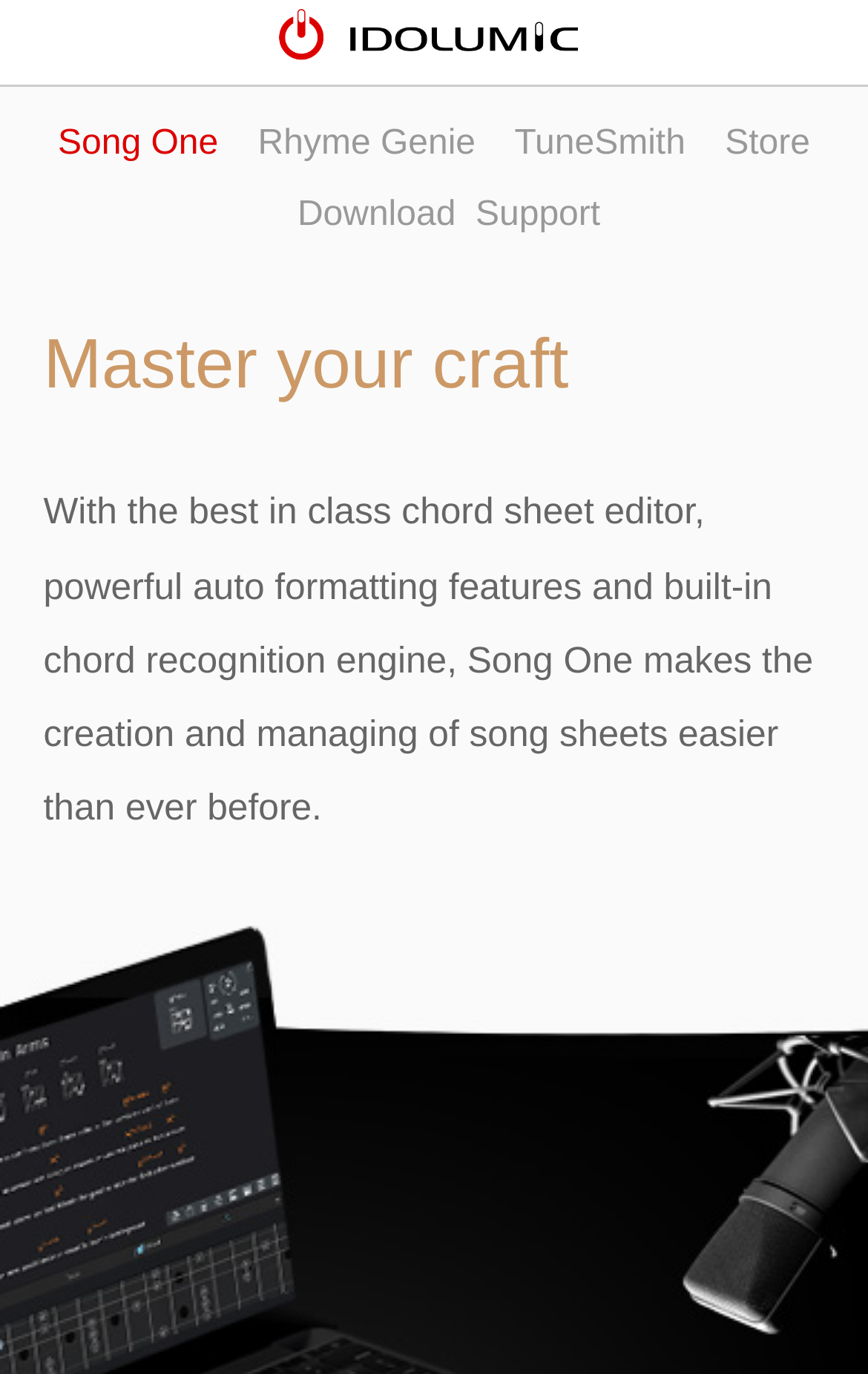Give the bounding box coordinates for the element described as: "Download".

[0.343, 0.143, 0.525, 0.17]